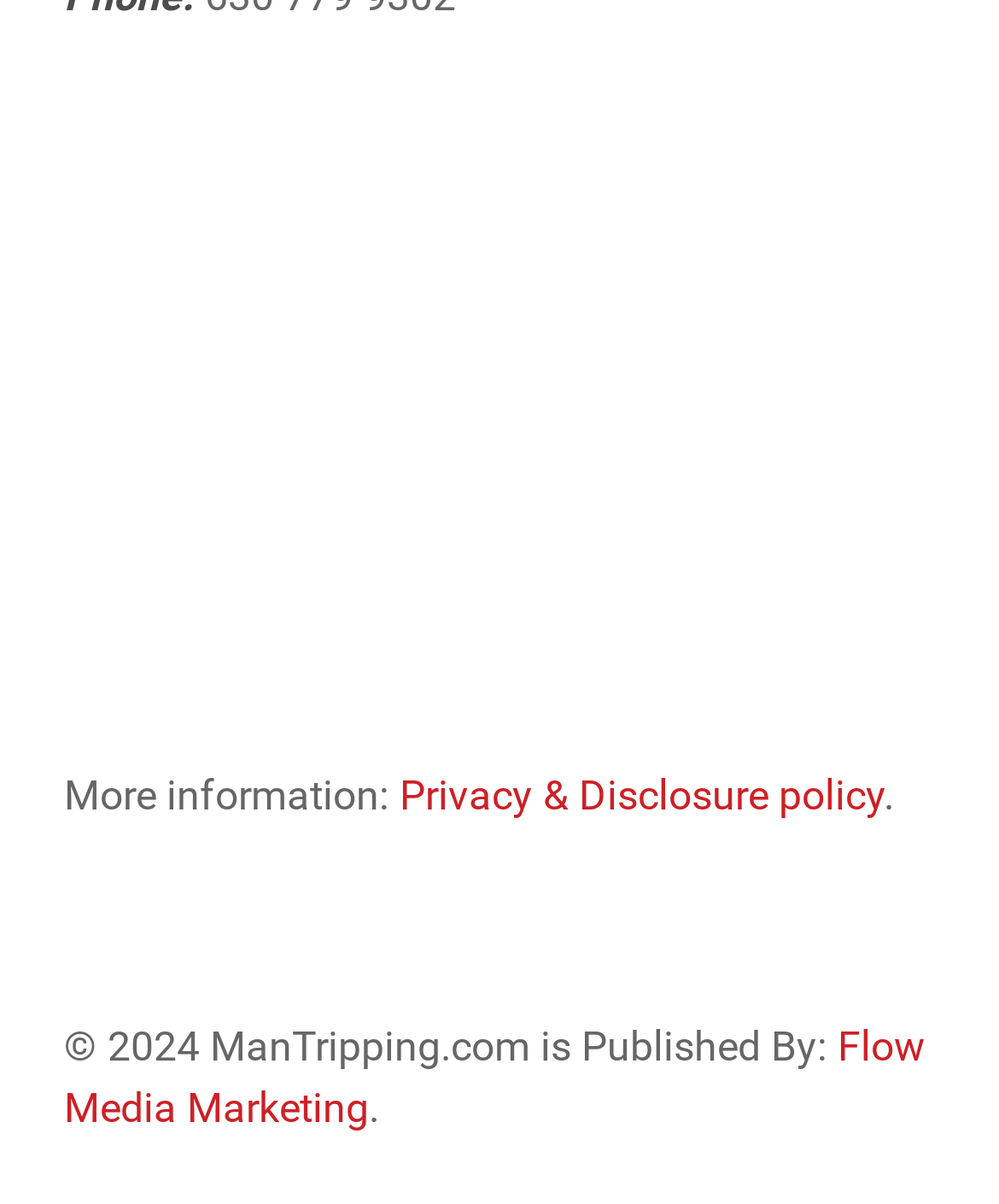Please find the bounding box coordinates of the element that must be clicked to perform the given instruction: "Read Privacy & Disclosure policy". The coordinates should be four float numbers from 0 to 1, i.e., [left, top, right, bottom].

[0.4, 0.641, 0.885, 0.682]